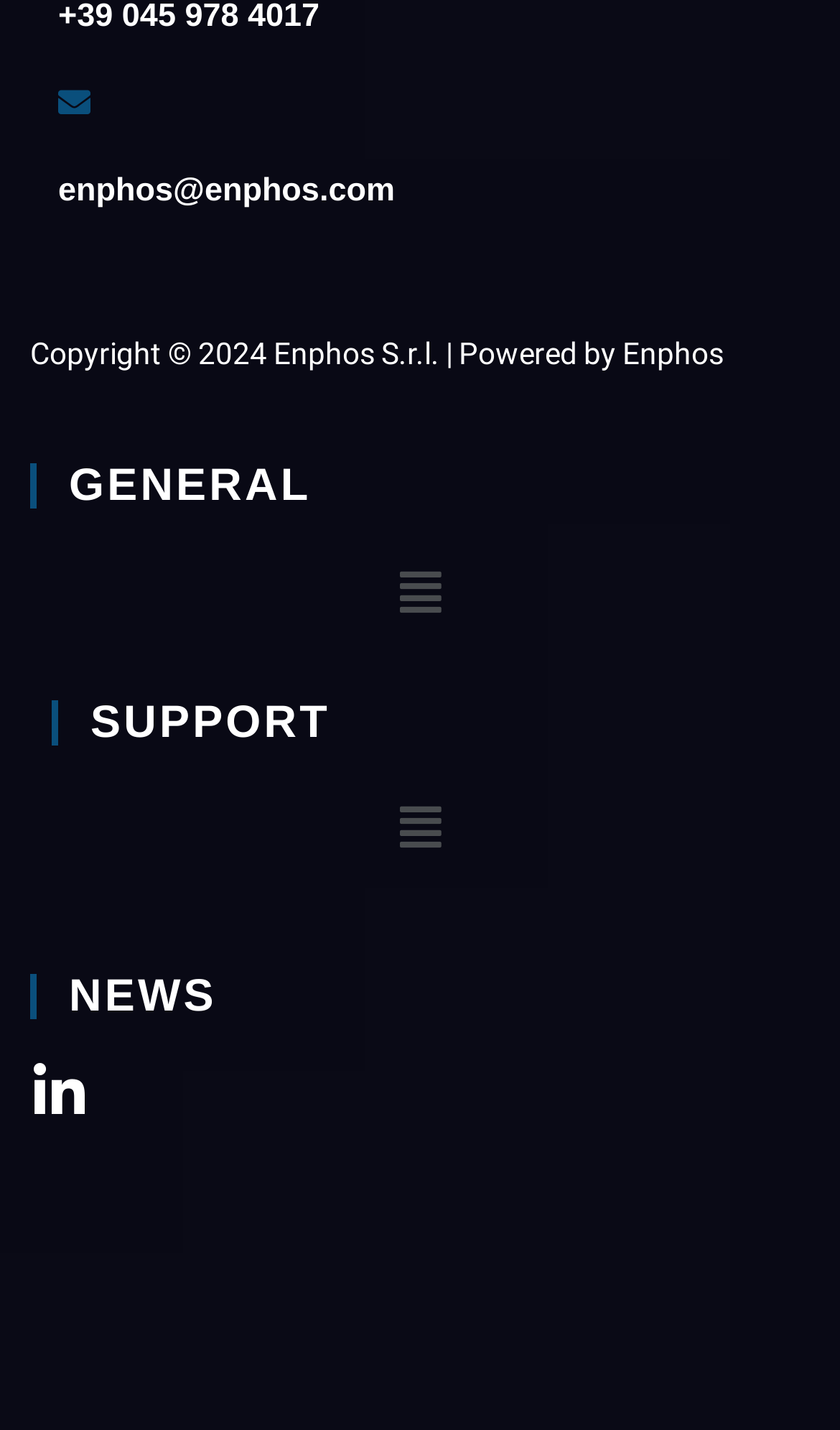Please specify the bounding box coordinates in the format (top-left x, top-left y, bottom-right x, bottom-right y), with values ranging from 0 to 1. Identify the bounding box for the UI component described as follows: Menu

[0.456, 0.386, 0.544, 0.444]